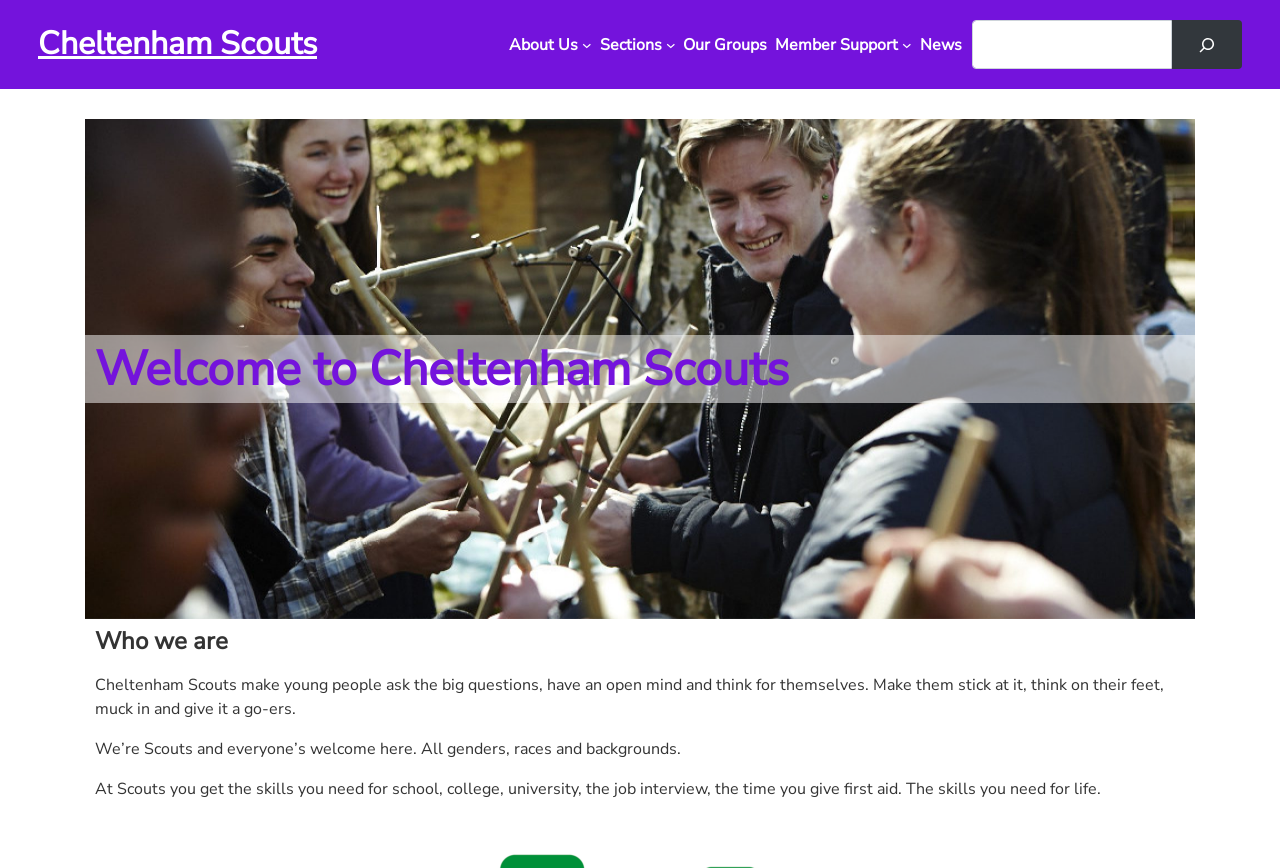Please answer the following question using a single word or phrase: 
How many search boxes are on the page?

1